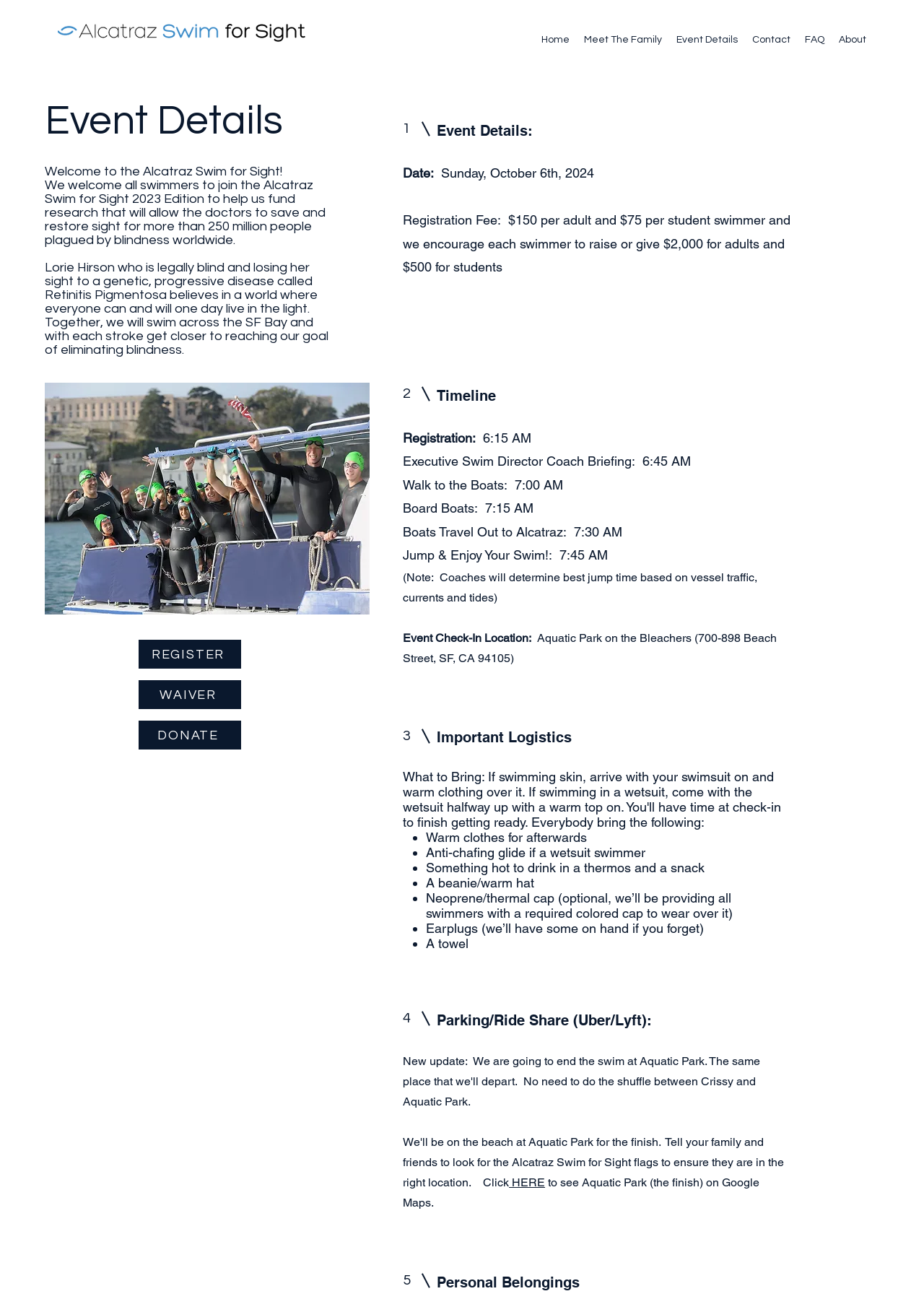Please specify the bounding box coordinates of the clickable section necessary to execute the following command: "Click the 'Move forwards' button".

None